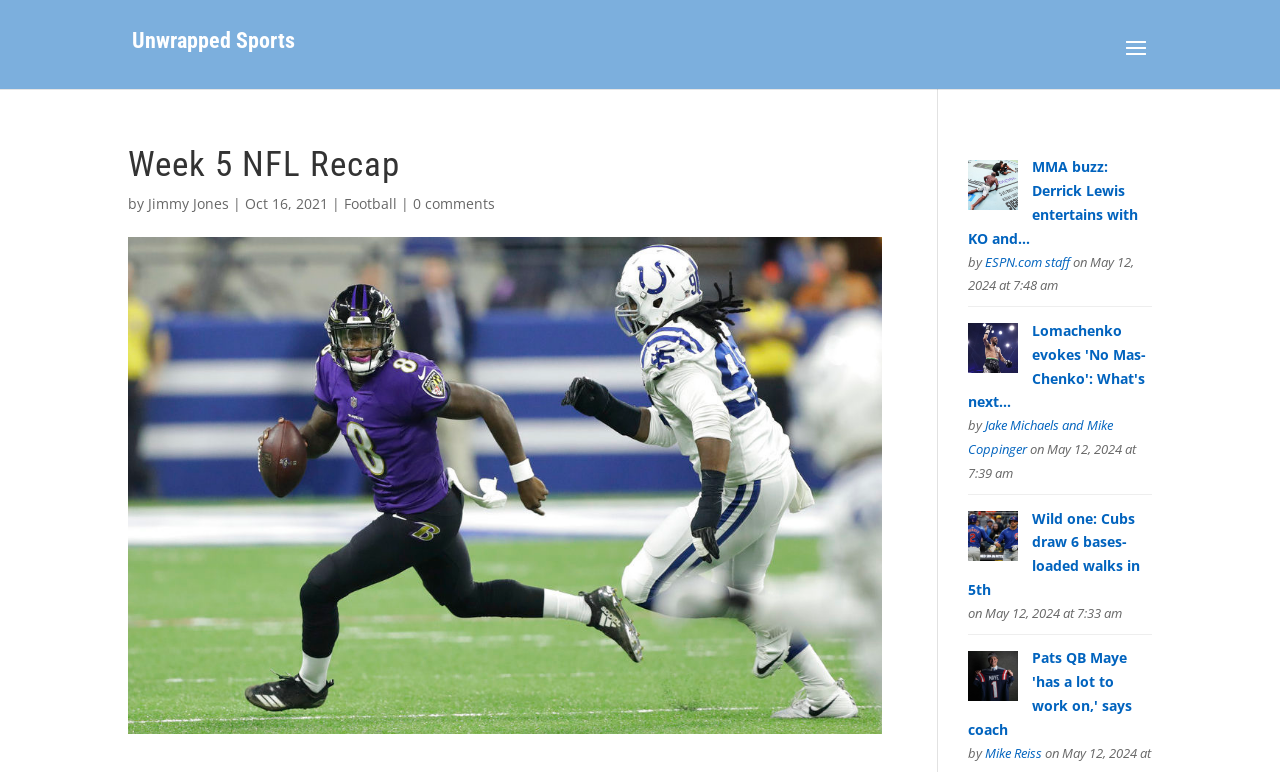Find the bounding box coordinates of the element I should click to carry out the following instruction: "Visit the blog".

None